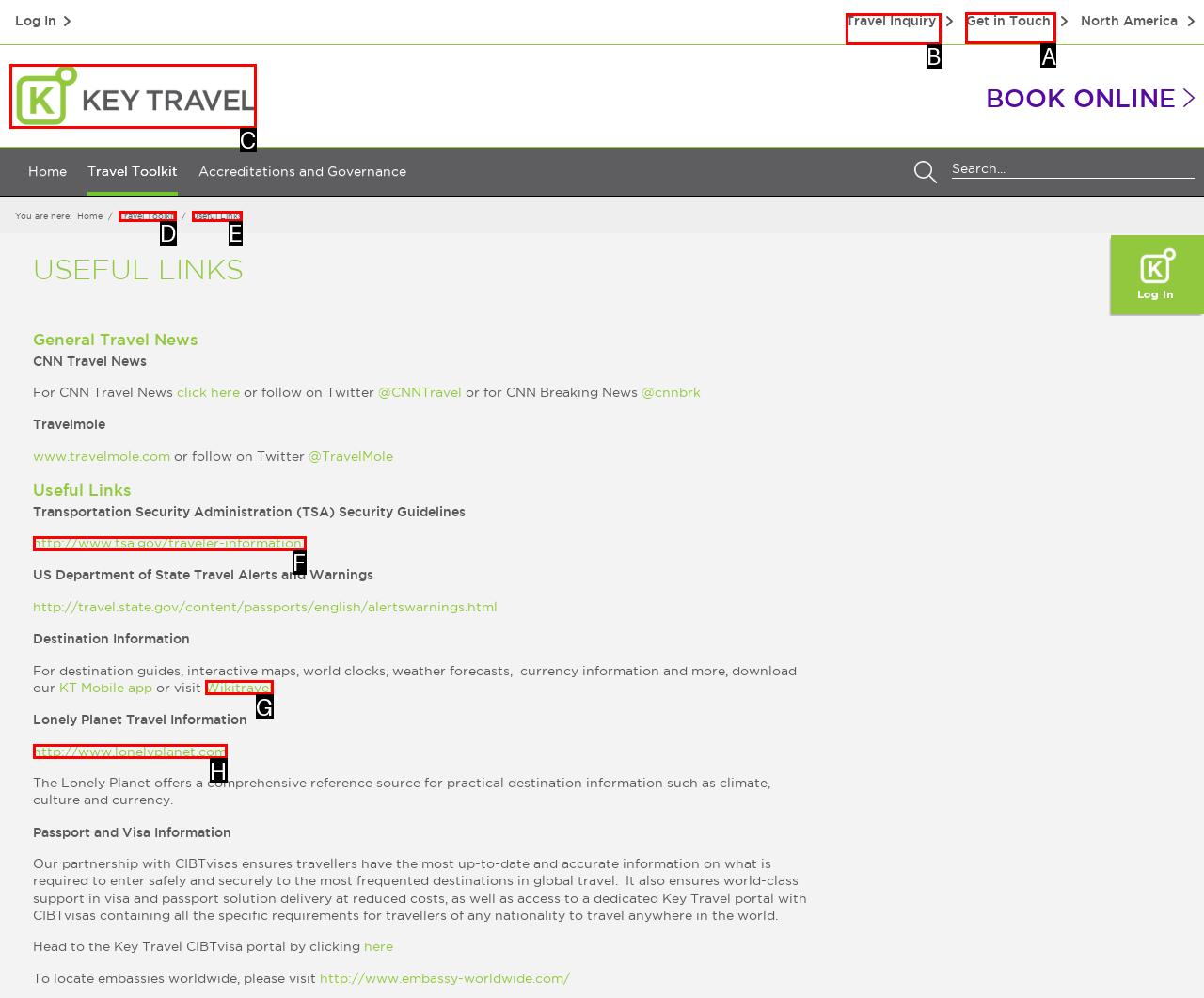Determine which element should be clicked for this task: Get in touch with Key Travel
Answer with the letter of the selected option.

A